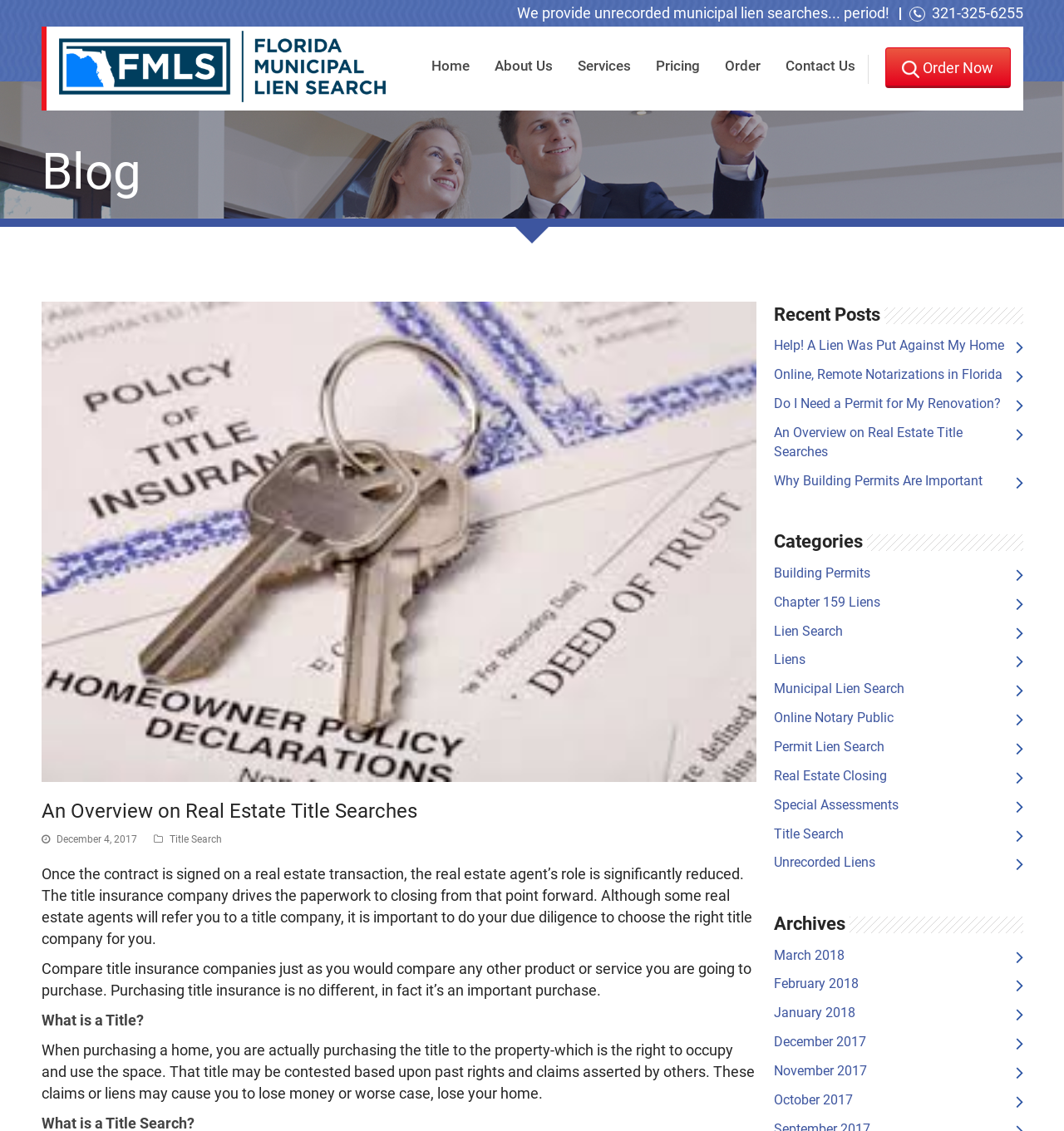Answer the question below with a single word or a brief phrase: 
What is the main topic of this webpage?

Real Estate Title Searches